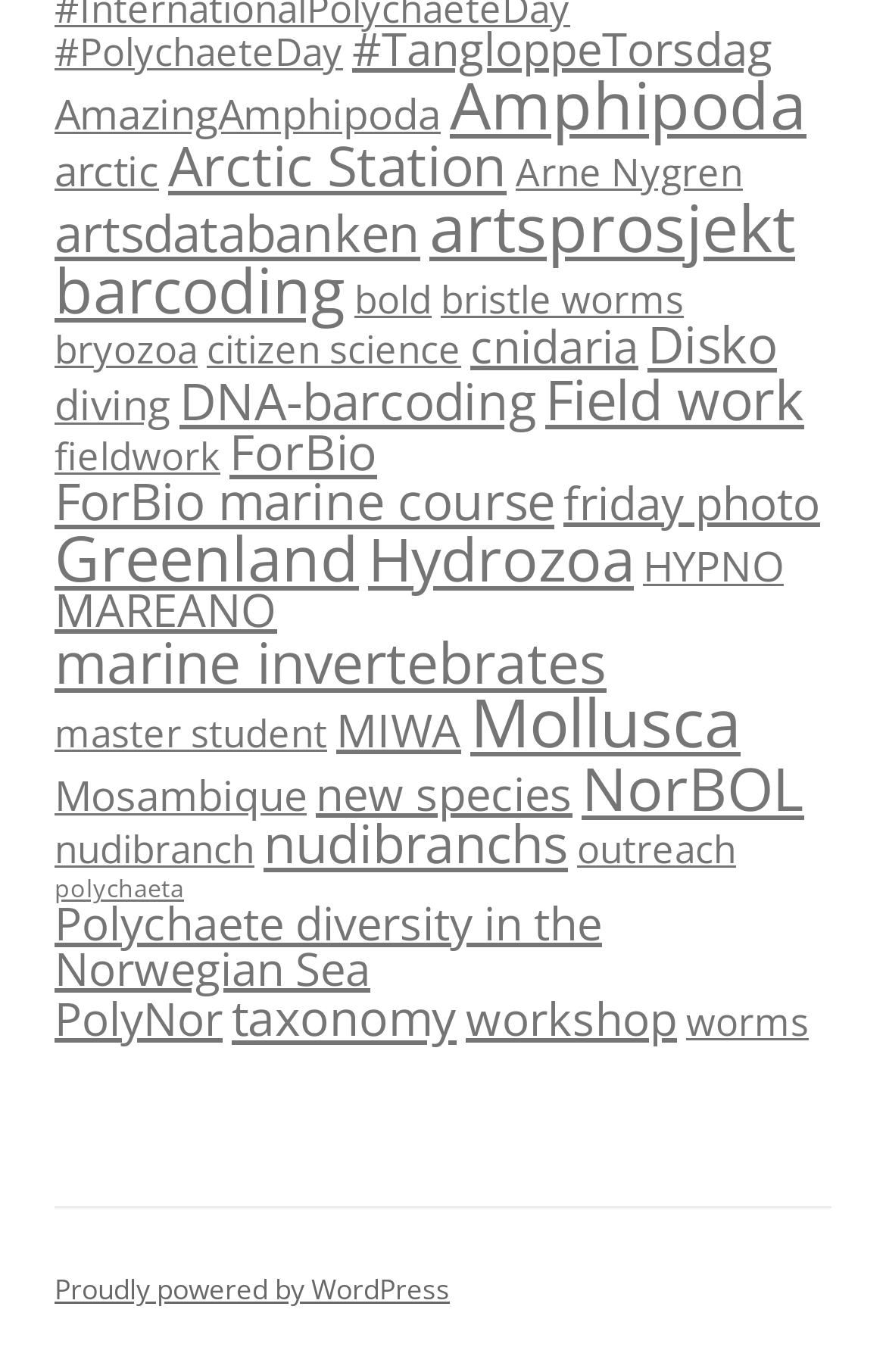Please give a succinct answer using a single word or phrase:
What is the vertical position of the link 'Arctic Station'?

above the middle